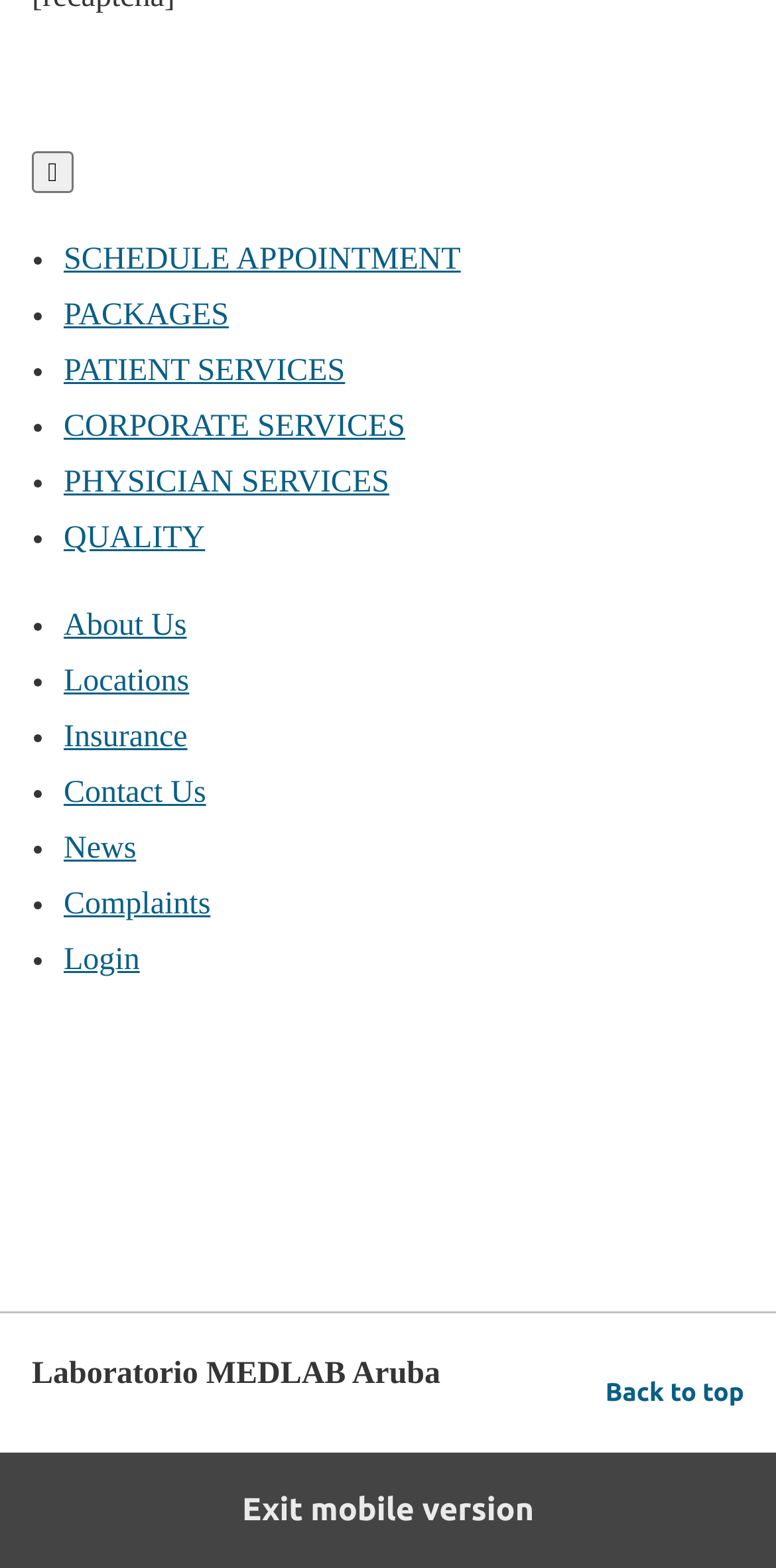Identify the bounding box for the described UI element: "Exit mobile version".

[0.0, 0.926, 1.0, 1.0]